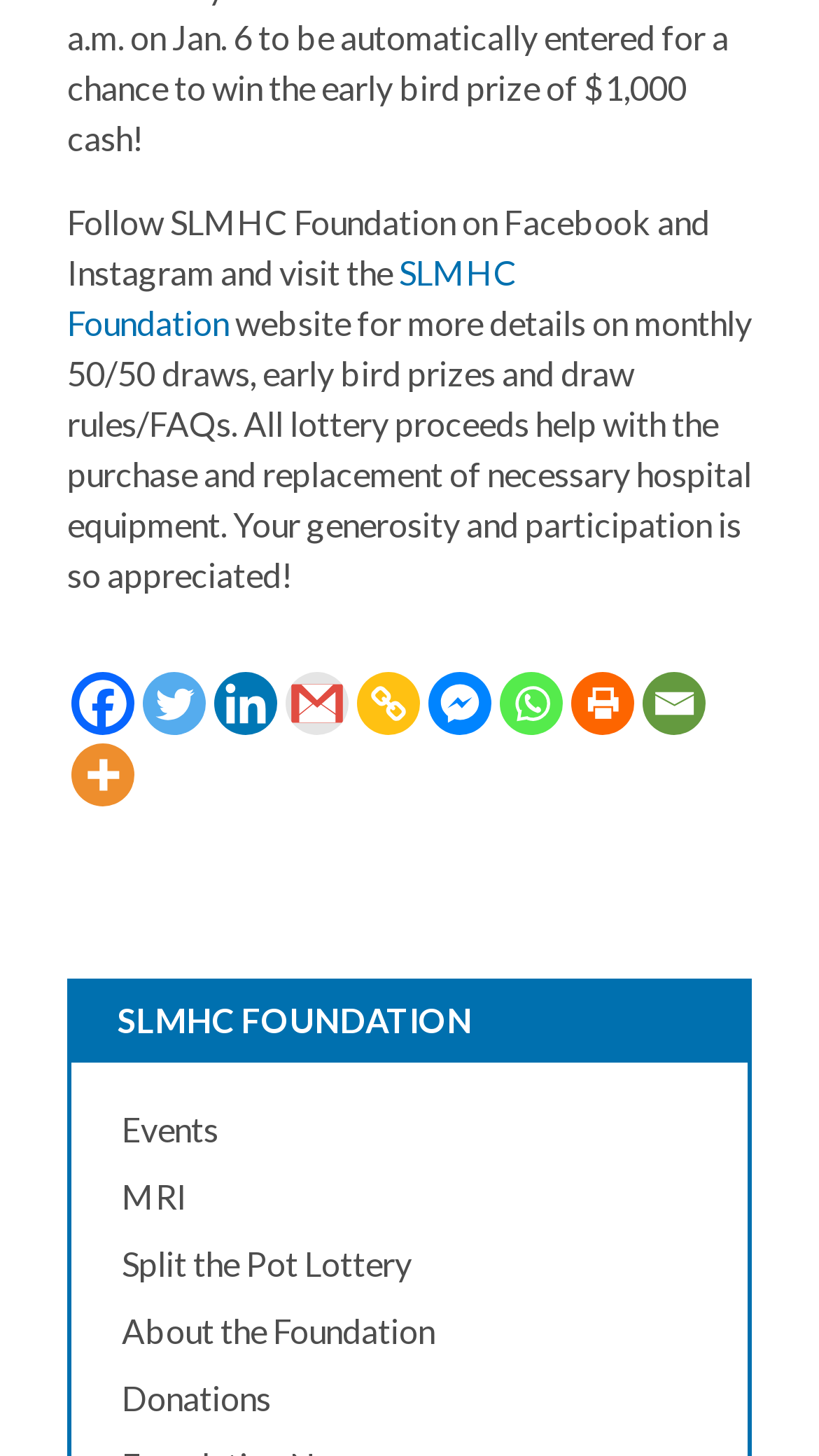Find the bounding box coordinates of the element I should click to carry out the following instruction: "Learn about the Split the Pot Lottery".

[0.149, 0.848, 0.503, 0.887]